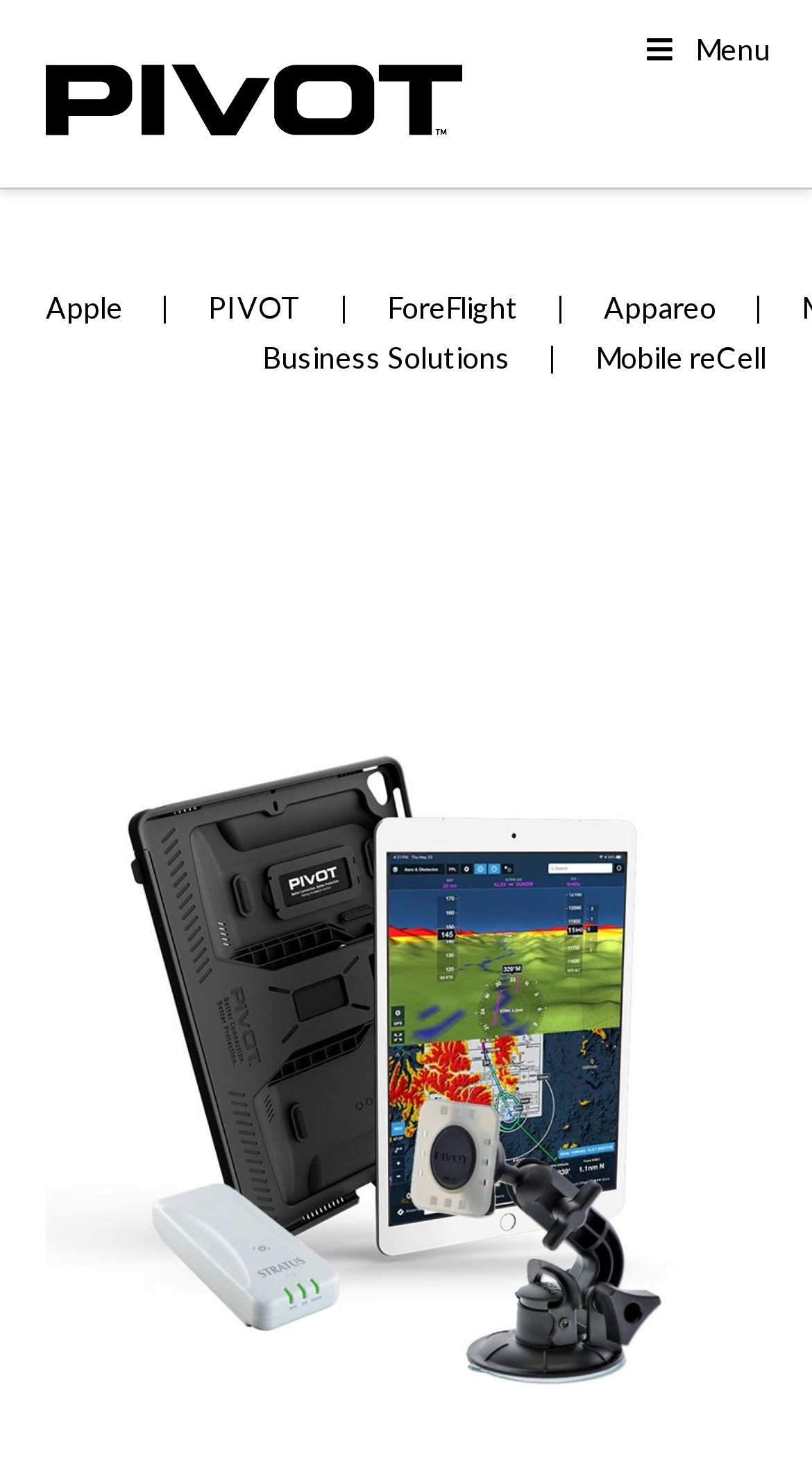Describe all visible elements and their arrangement on the webpage.

The webpage is titled "EFB as a Service (EaaS) | PIVOT CASE" and features a prominent link to "PIVOT CASE" at the top left, accompanied by an image with the same name. 

To the top right, there is a menu icon represented by a generic element with a description of "\uf0c9 Menu". This menu contains several links, including "Apple", "PIVOT", "ForeFlight", "Appareo", and "Mobile reCell", which are arranged horizontally and separated by vertical bars. 

Below the menu, there is a horizontal separator line that spans the width of the page. Underneath the separator, a large image takes up most of the page's width, stretching from the left edge to the right edge.